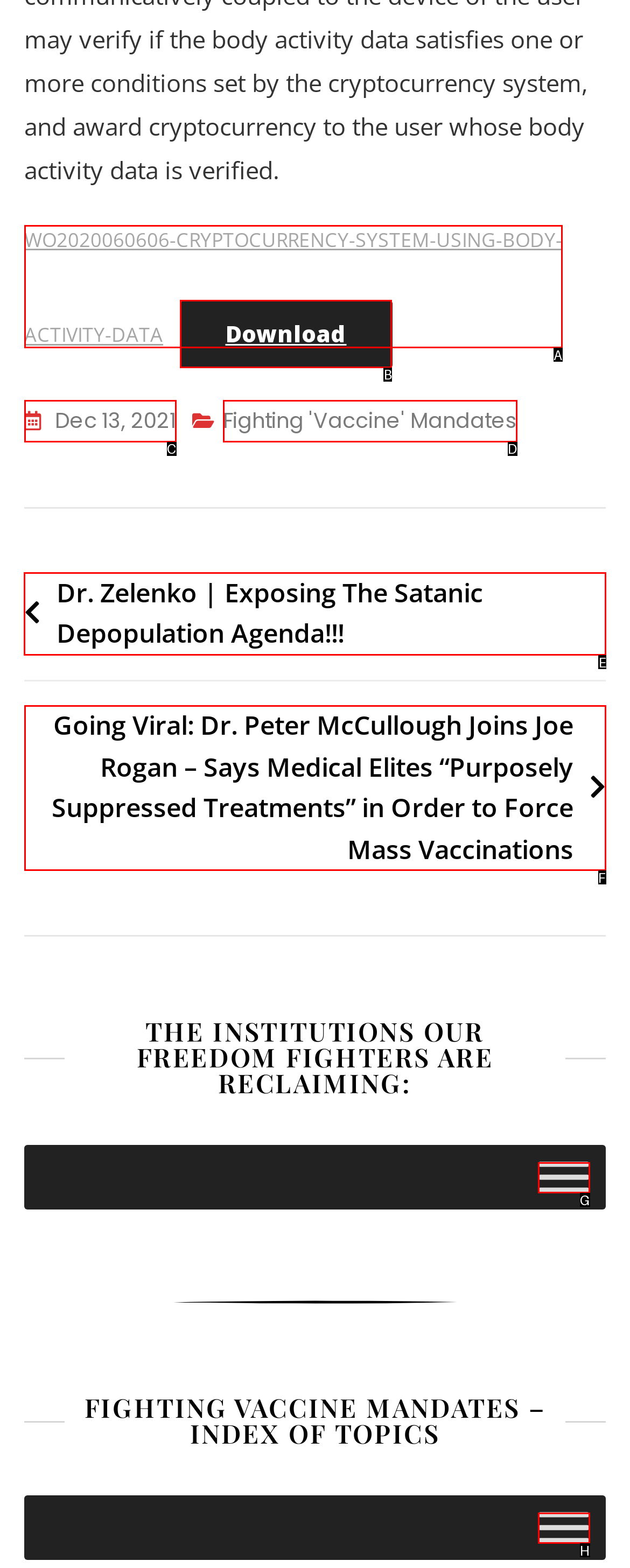Look at the highlighted elements in the screenshot and tell me which letter corresponds to the task: View post about Dr. Zelenko.

E